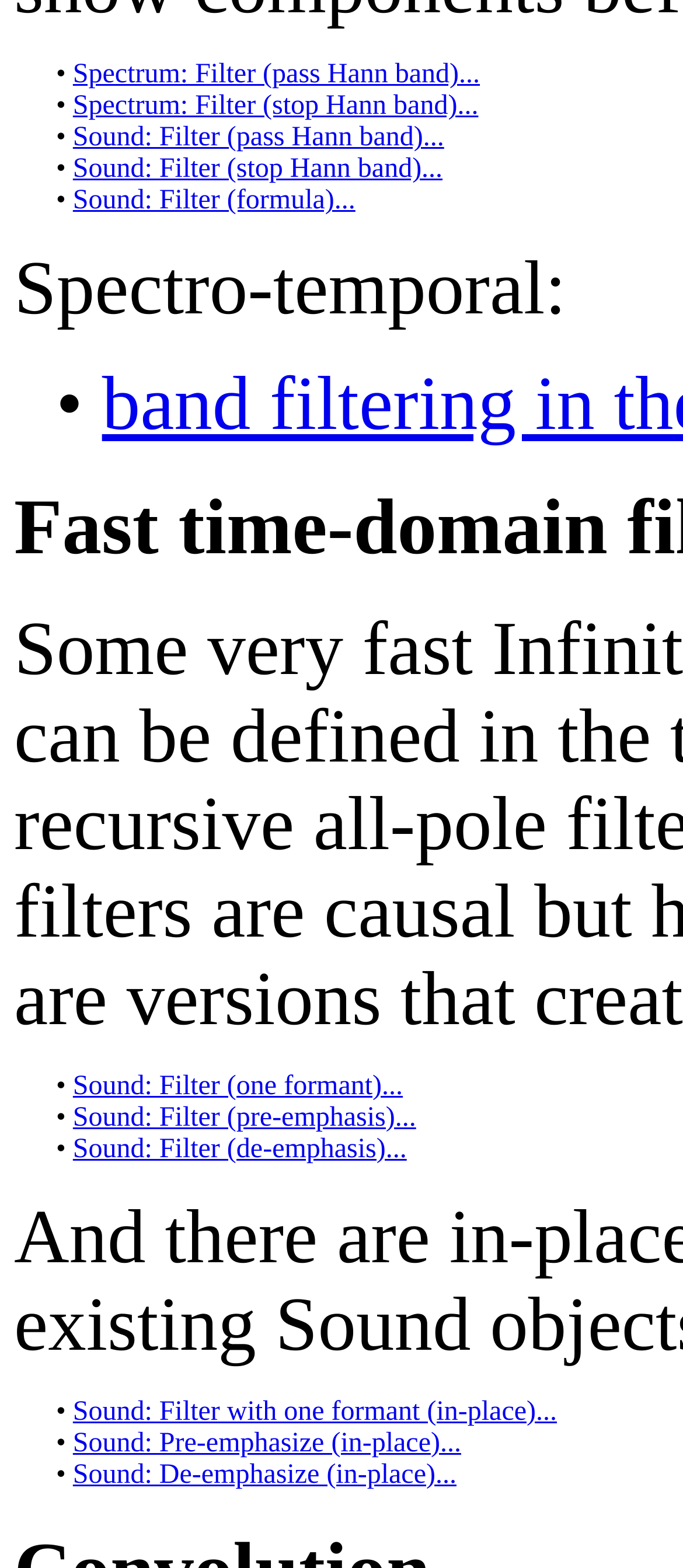Determine the bounding box coordinates of the region that needs to be clicked to achieve the task: "De-emphasize sound".

[0.107, 0.931, 0.668, 0.95]